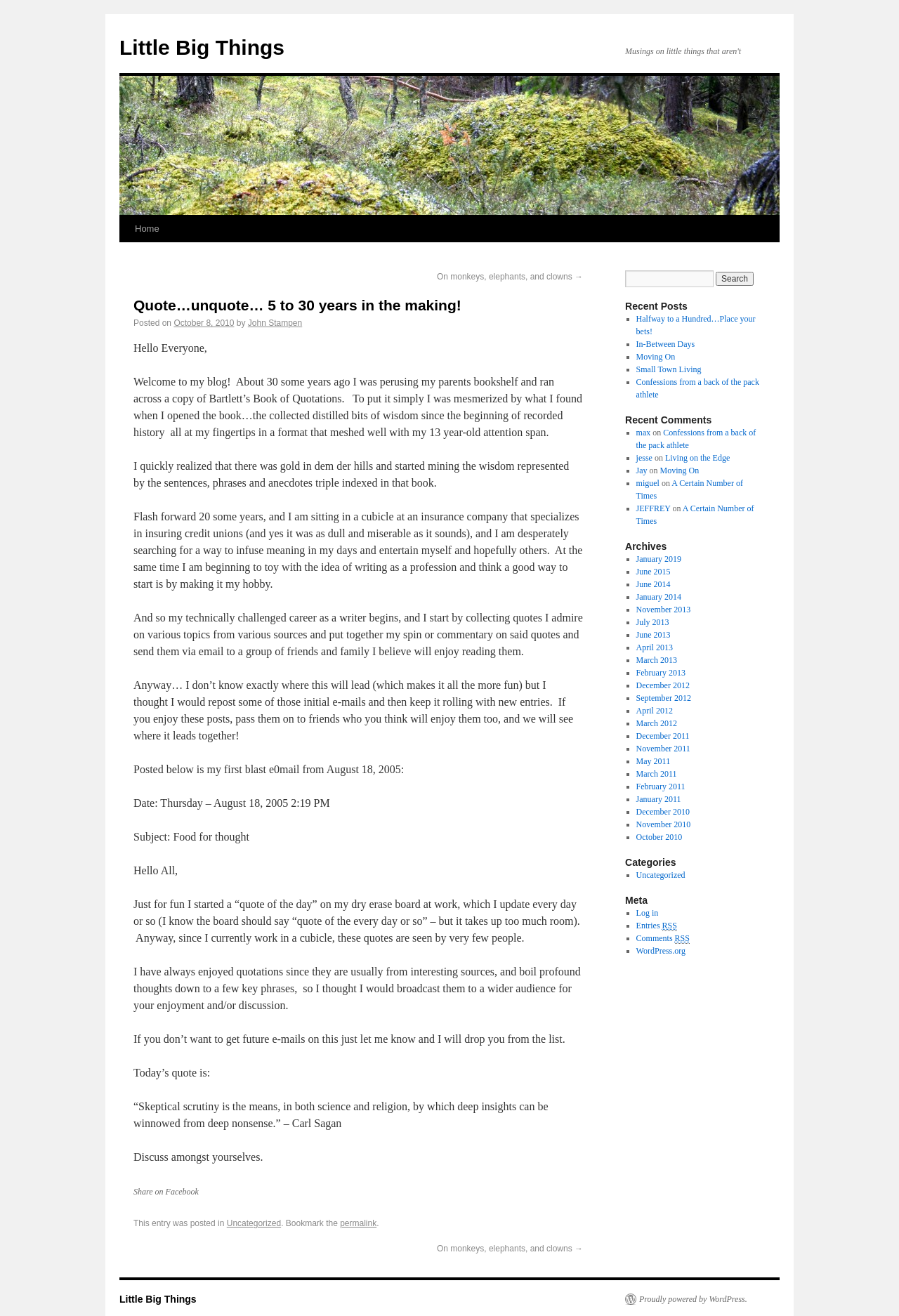Please specify the bounding box coordinates for the clickable region that will help you carry out the instruction: "contact Lapeer Christian Counseling".

None